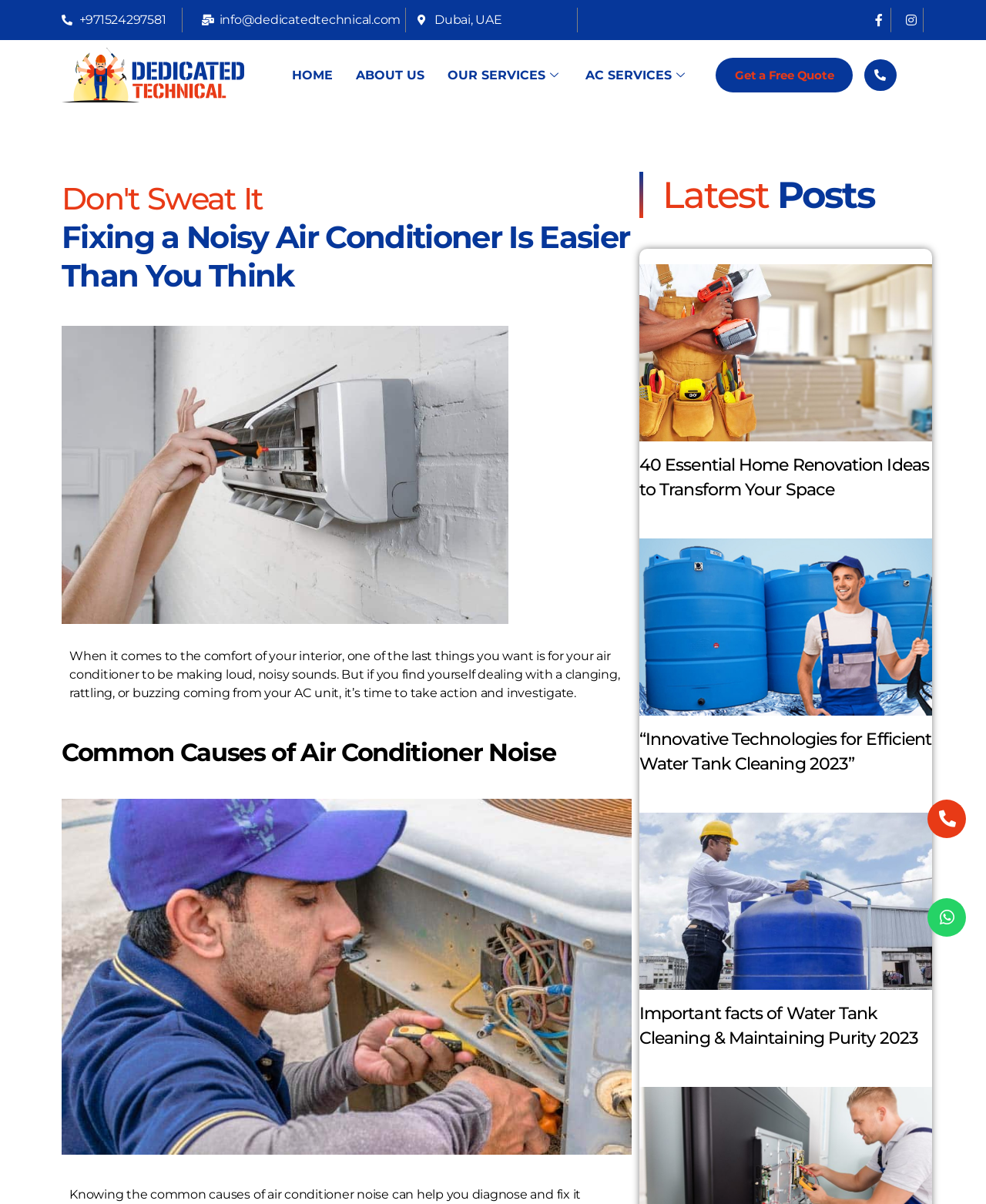Provide a single word or phrase answer to the question: 
What is the topic of the article on the webpage?

Noisy Air Conditioners